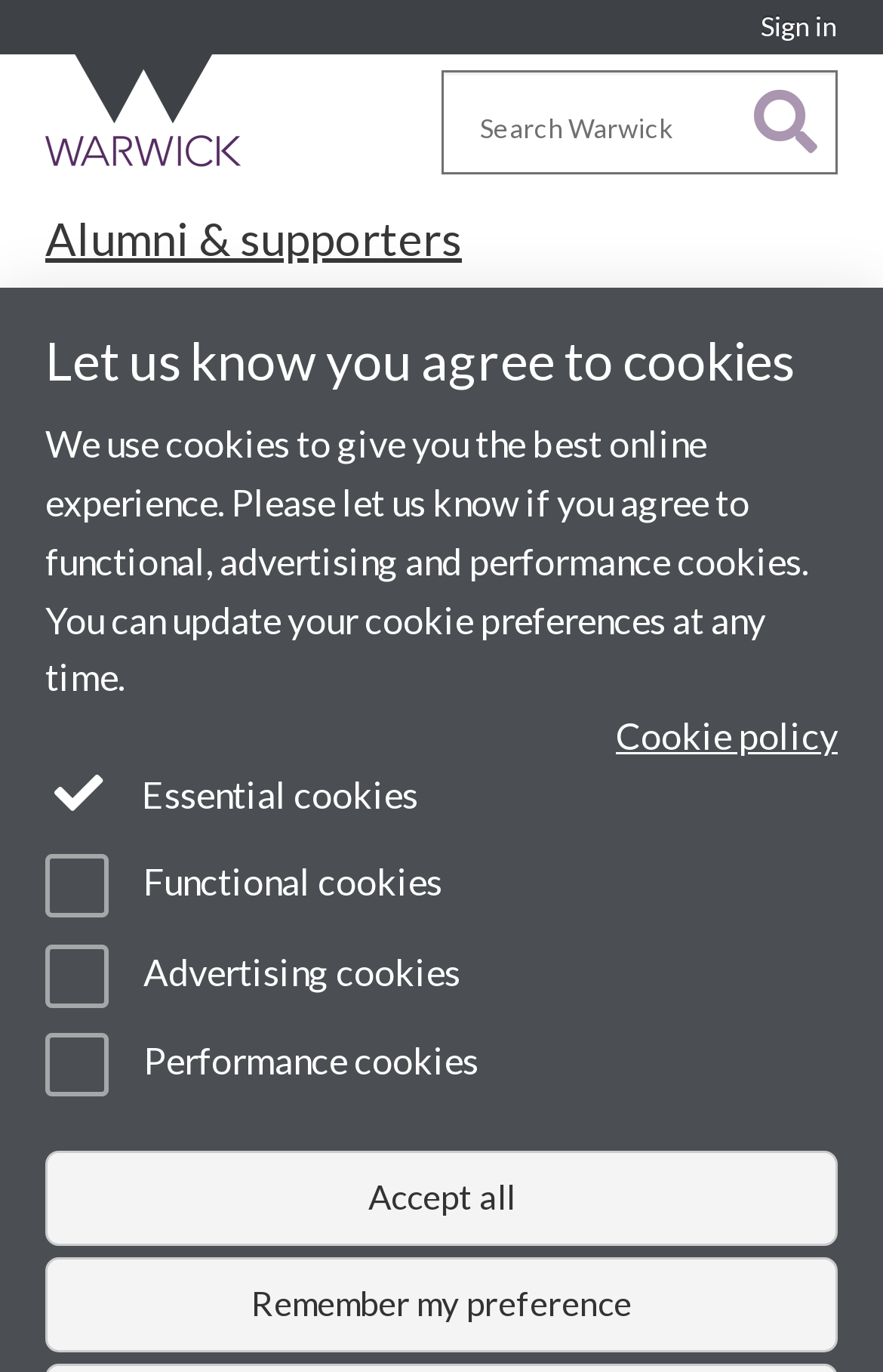Determine the coordinates of the bounding box for the clickable area needed to execute this instruction: "Explore Alumni & supporters".

[0.038, 0.129, 0.949, 0.218]